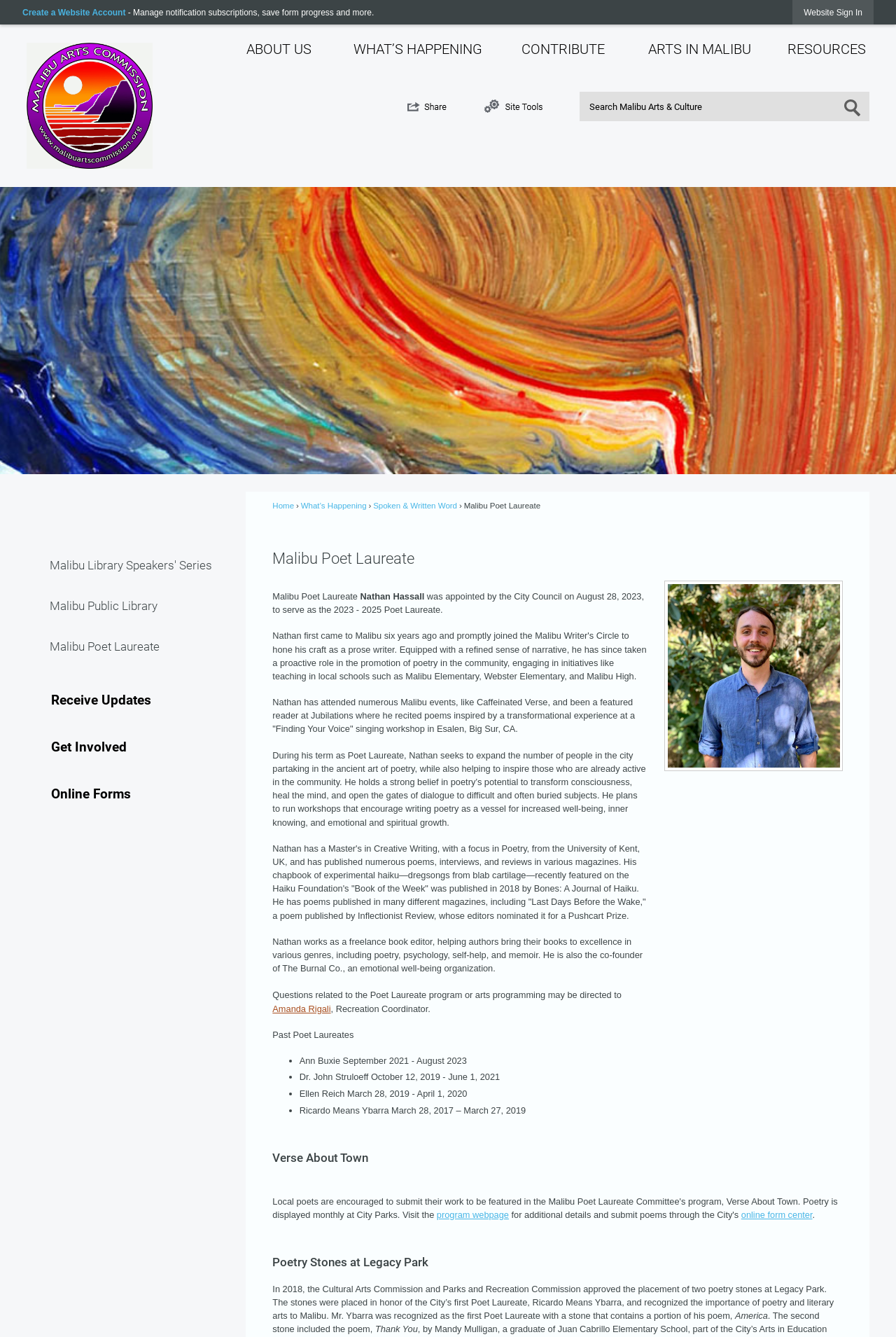Answer the question with a brief word or phrase:
What is the name of the park where two poetry stones were placed?

Legacy Park